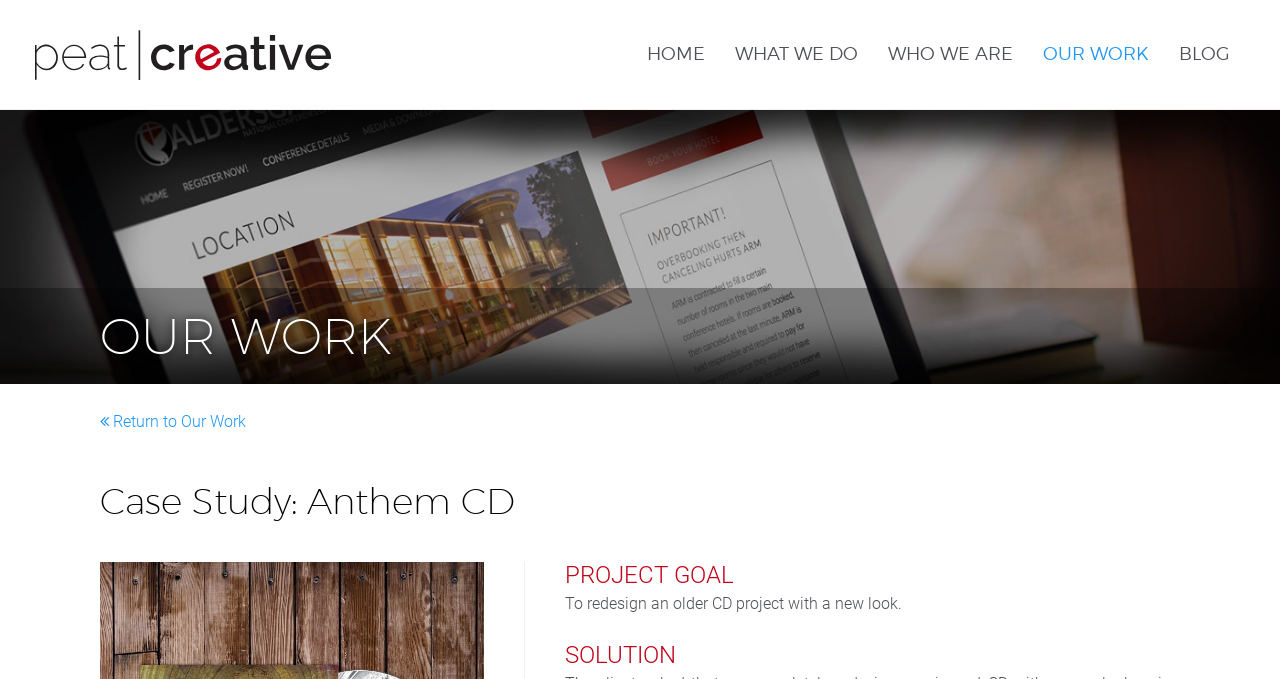Identify the bounding box coordinates of the part that should be clicked to carry out this instruction: "read case study".

[0.078, 0.678, 0.922, 0.828]